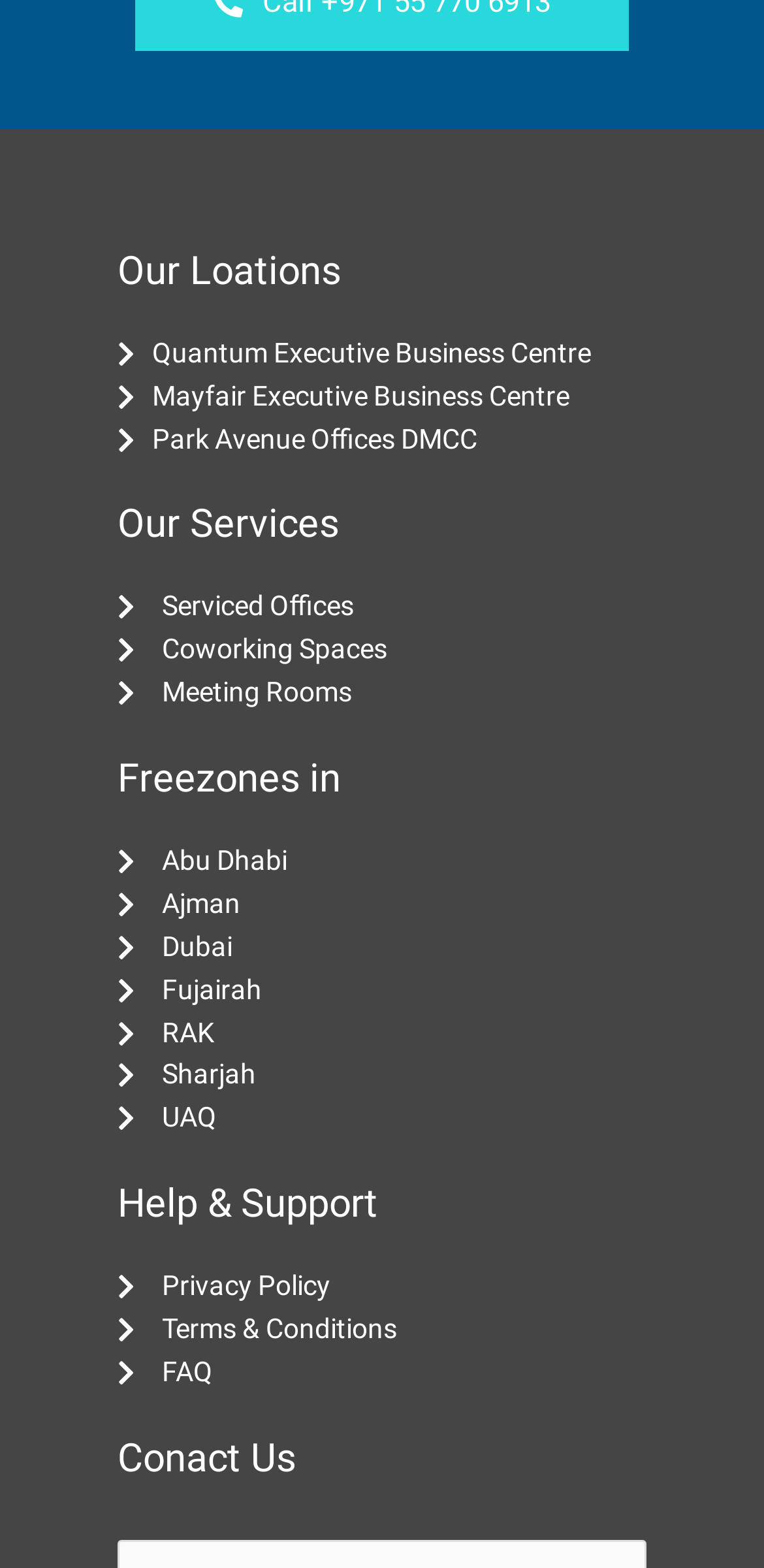Based on the provided description, "Ajman", find the bounding box of the corresponding UI element in the screenshot.

[0.154, 0.563, 0.846, 0.591]